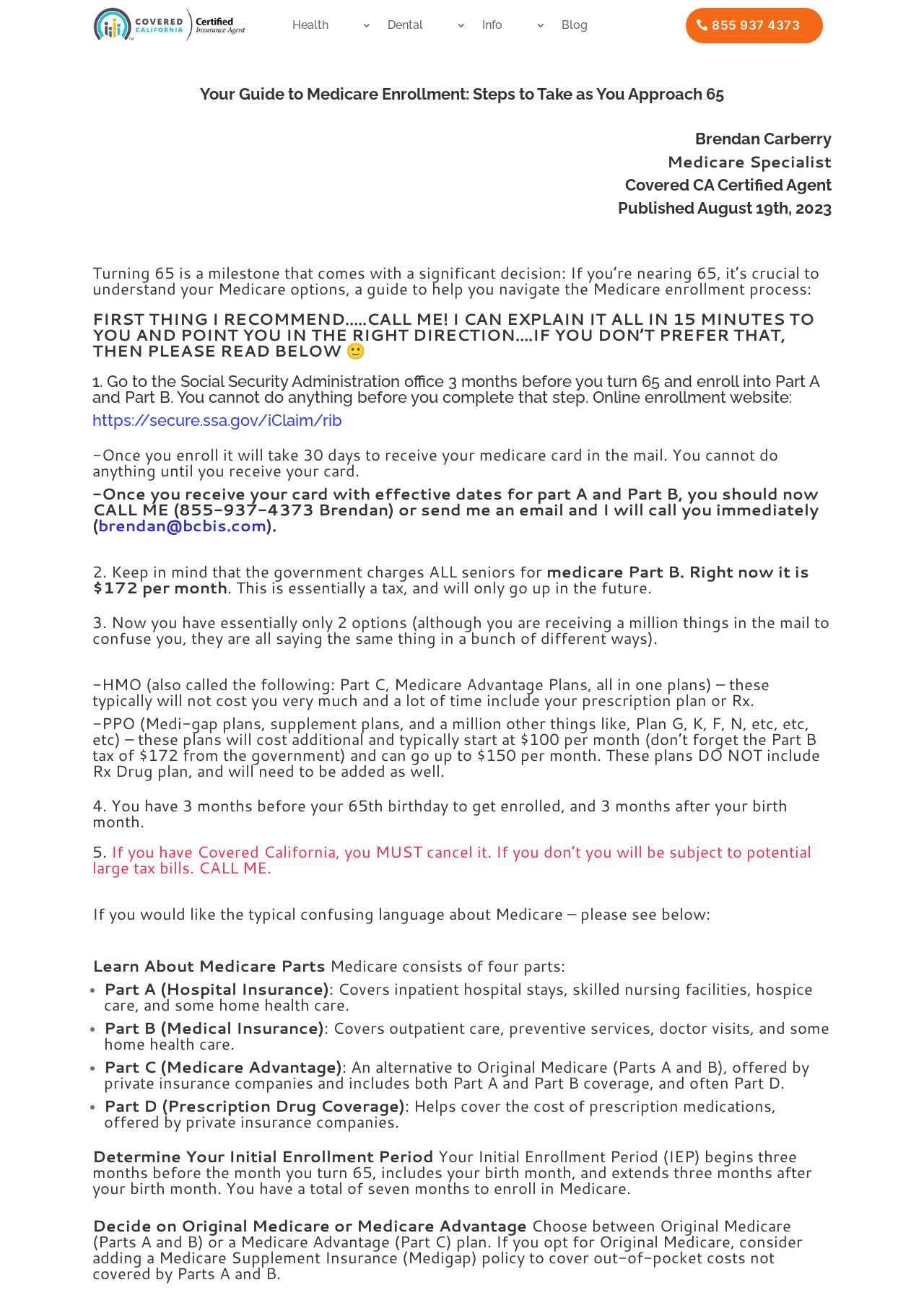Locate the bounding box of the UI element defined by this description: "Health". The coordinates should be given as four float numbers between 0 and 1, formatted as [left, top, right, bottom].

[0.317, 0.016, 0.403, 0.028]